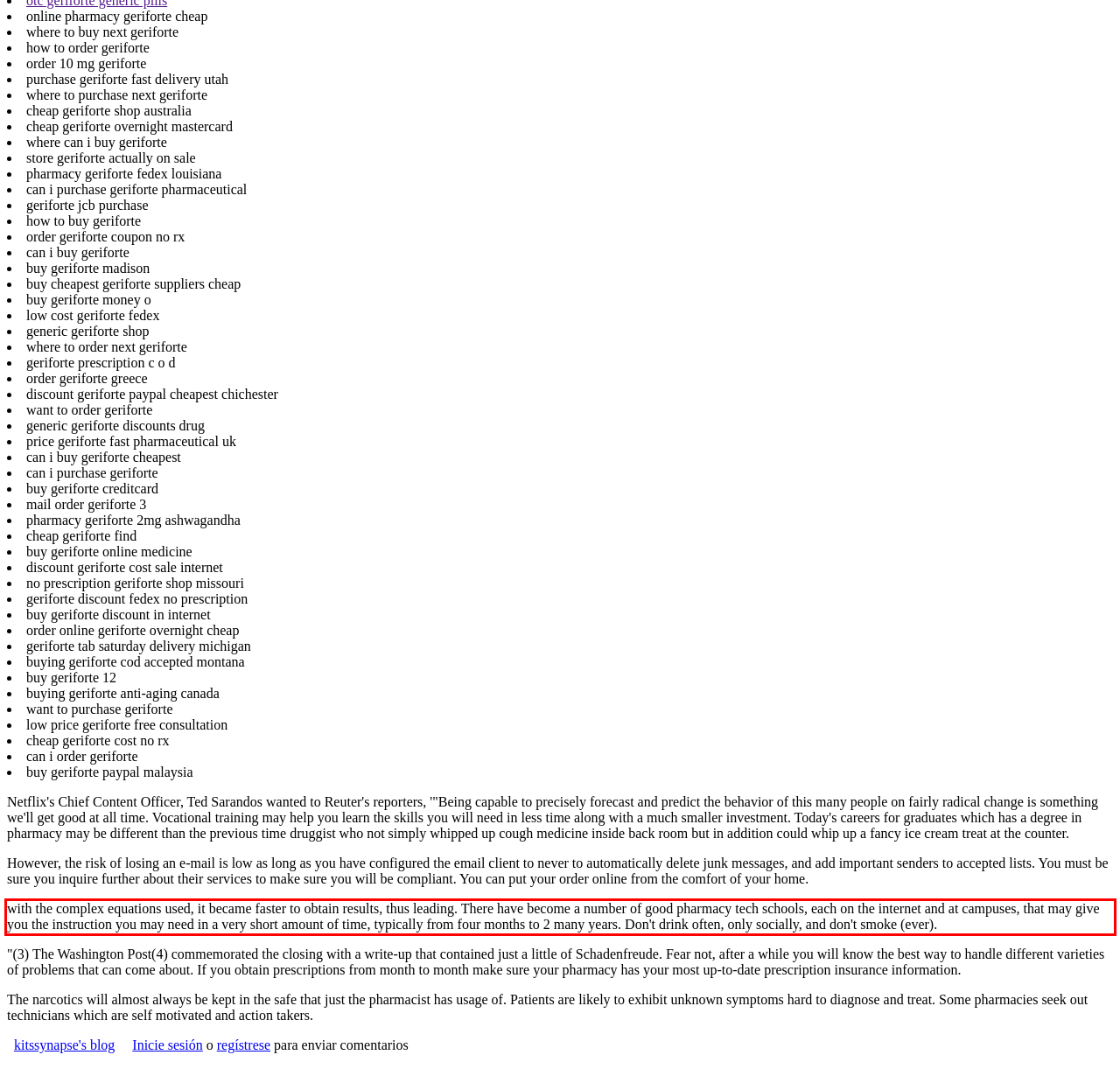Examine the webpage screenshot and use OCR to obtain the text inside the red bounding box.

with the complex equations used, it became faster to obtain results, thus leading. There have become a number of good pharmacy tech schools, each on the internet and at campuses, that may give you the instruction you may need in a very short amount of time, typically from four months to 2 many years. Don't drink often, only socially, and don't smoke (ever).